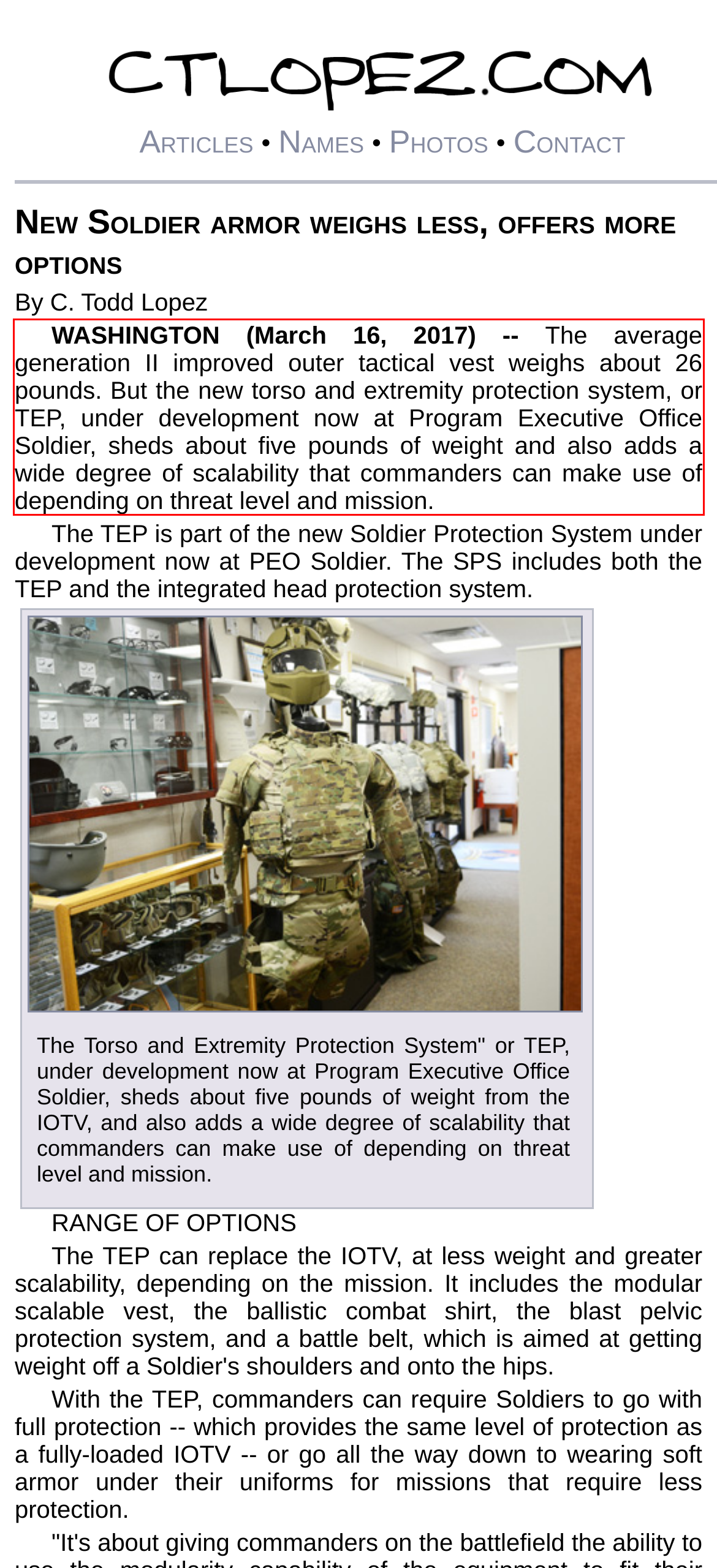From the provided screenshot, extract the text content that is enclosed within the red bounding box.

WASHINGTON (March 16, 2017) -- The average generation II improved outer tactical vest weighs about 26 pounds. But the new torso and extremity protection system, or TEP, under development now at Program Executive Office Soldier, sheds about five pounds of weight and also adds a wide degree of scalability that commanders can make use of depending on threat level and mission.